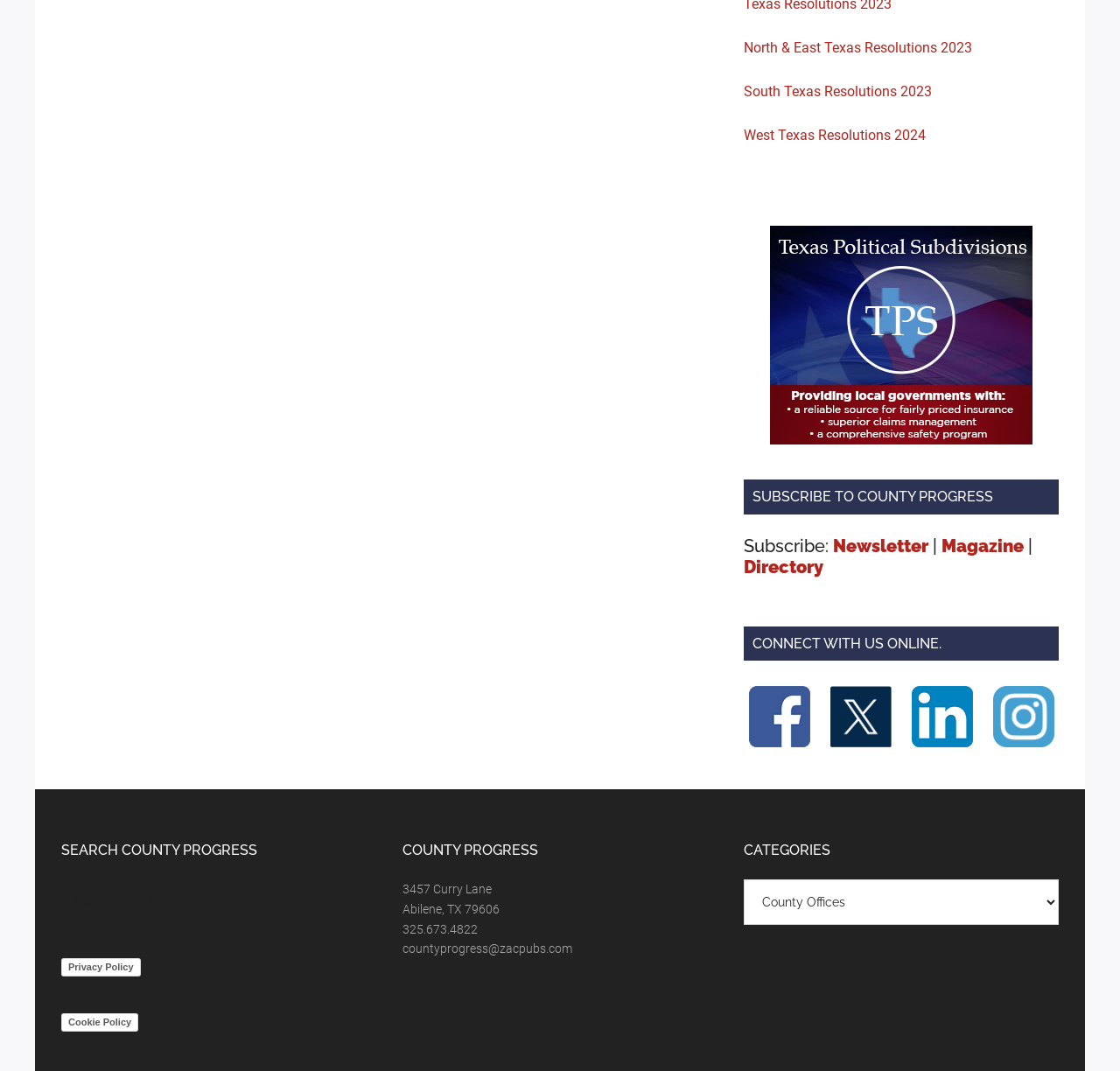Bounding box coordinates must be specified in the format (top-left x, top-left y, bottom-right x, bottom-right y). All values should be floating point numbers between 0 and 1. What are the bounding box coordinates of the UI element described as: South Texas Resolutions 2023

[0.664, 0.078, 0.832, 0.094]